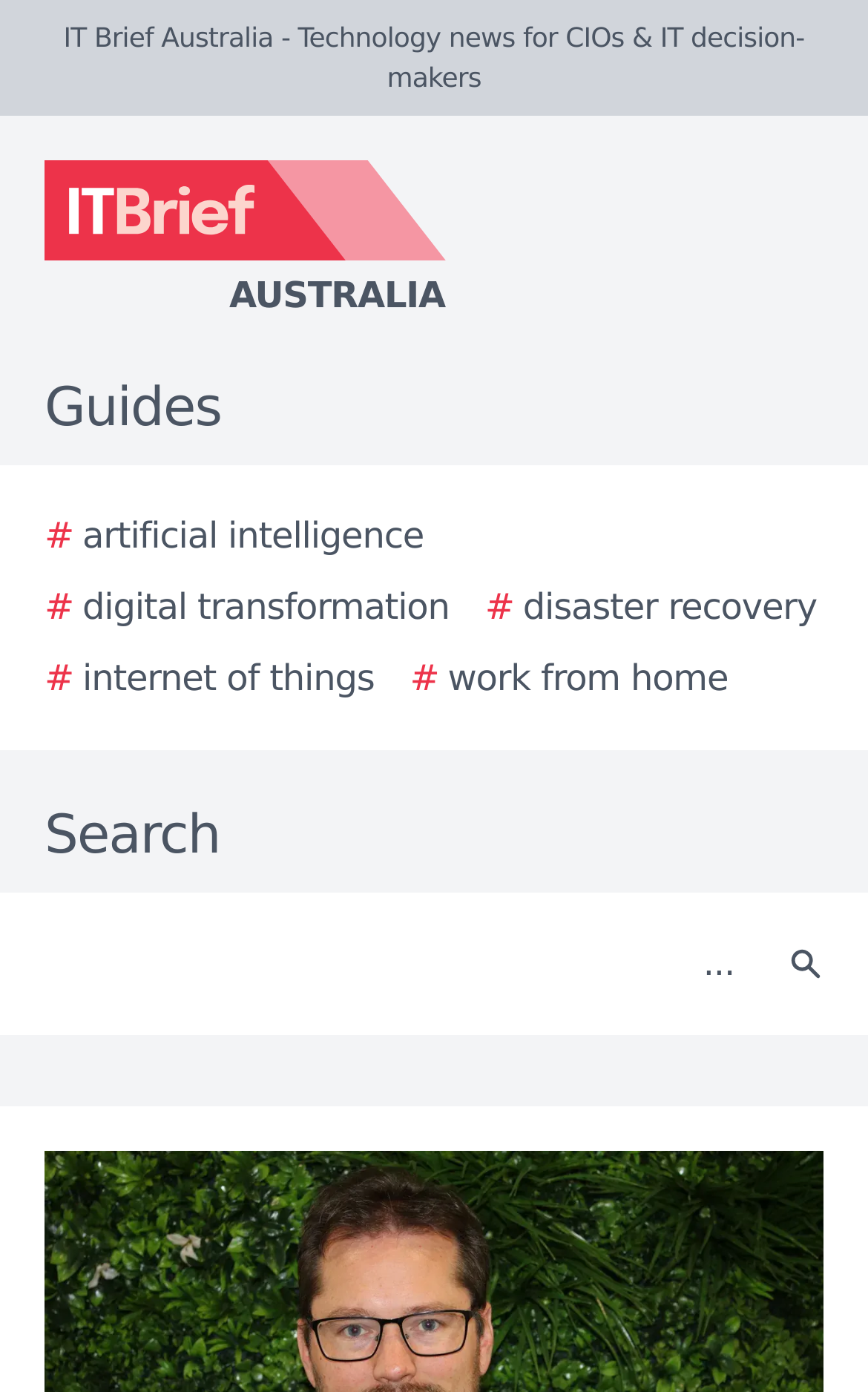What is the purpose of the textbox at the top right corner?
Using the image, give a concise answer in the form of a single word or short phrase.

Search